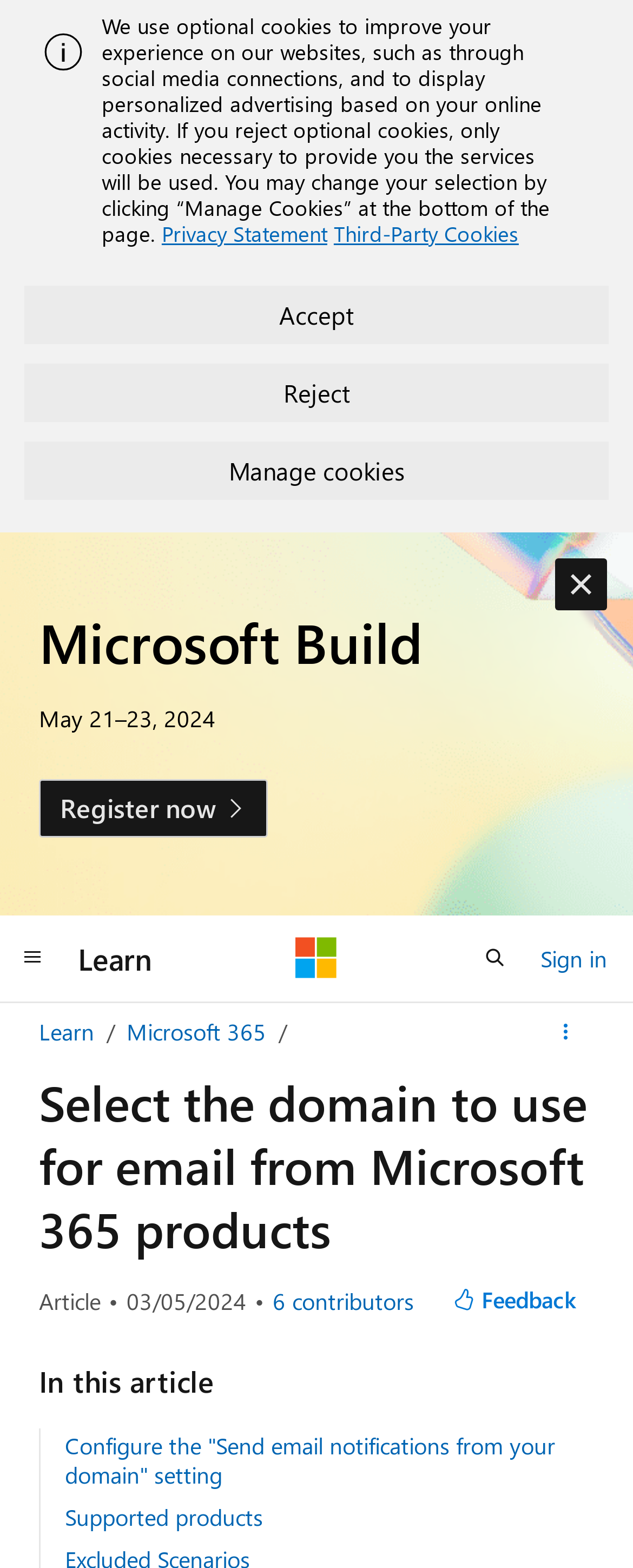Locate the bounding box coordinates of the clickable area needed to fulfill the instruction: "Provide feedback".

[0.688, 0.813, 0.938, 0.845]